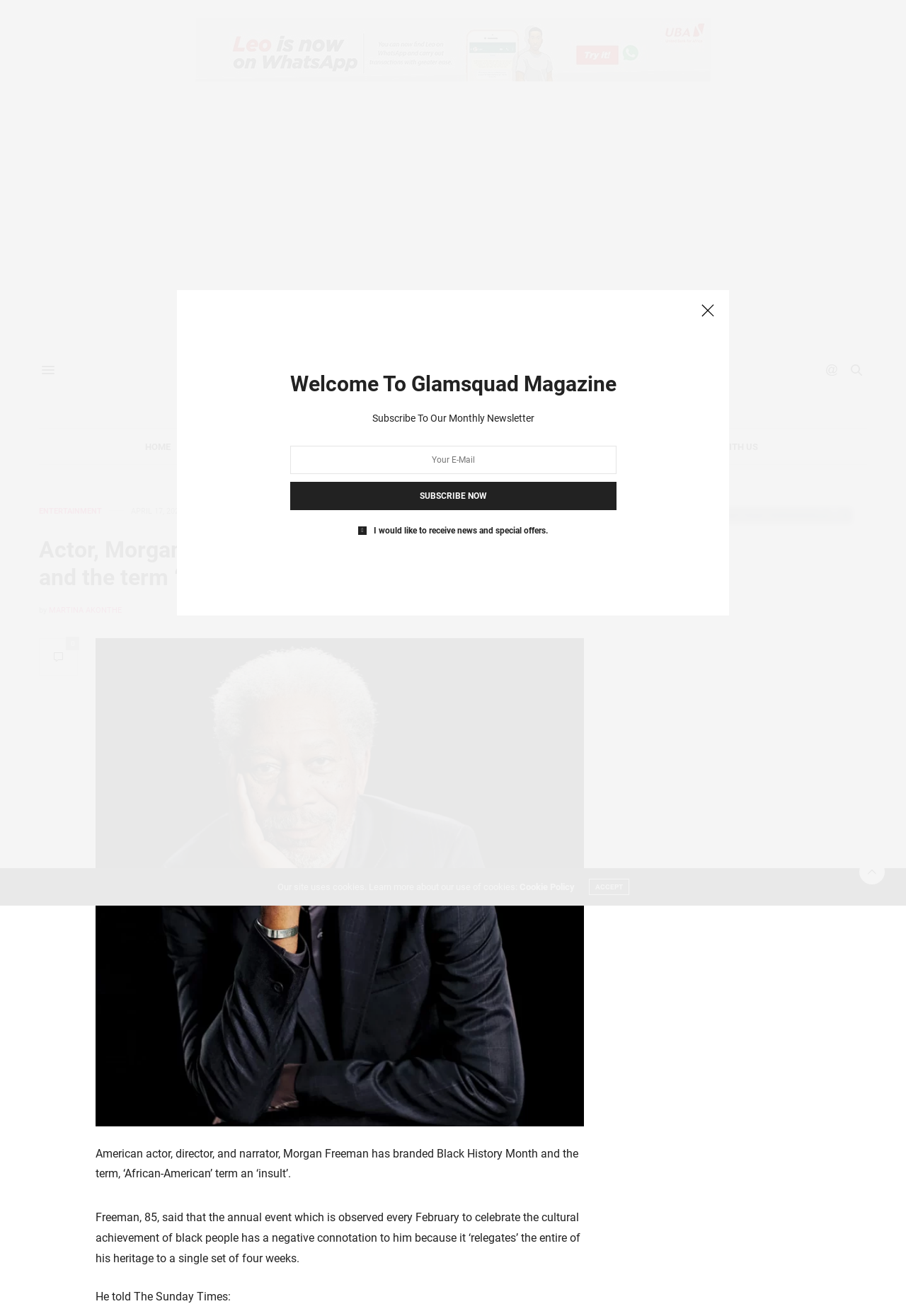Explain the webpage in detail, including its primary components.

The webpage is an article from GLAMSQUAD MAGAZINE, with a prominent heading "Actor, Morgan Freeman brands Black History Month and the term 'African-American' an insult" at the top. Below the heading, there is a brief description of the article, followed by the author's name, "MARTINA AKONTHE", and the date "APRIL 17, 2023".

On the top-left corner, there is a navigation menu with links to different sections of the website, including "HOME", "FASHION", "BEAUTY", "ENTERTAINMENT", "LIFESTYLE", and "CONTACT US". Next to the navigation menu, there is a search bar with a "SUBSCRIBE NOW" button.

On the top-right corner, there are three small images, likely advertisements. Below the navigation menu, there is a large advertisement iframe.

The main content of the article is divided into paragraphs, with a large image of Morgan Freeman in the middle. The article discusses Morgan Freeman's views on Black History Month and the term "African-American".

At the bottom of the page, there is a cookie policy notice with a link to learn more about the website's use of cookies. There is also an "ACCEPT" button to accept the cookie policy. On the bottom-right corner, there is a "Scroll To Top" button with an arrow icon.

Throughout the page, there are several links to other articles and sections of the website, as well as images and advertisements.